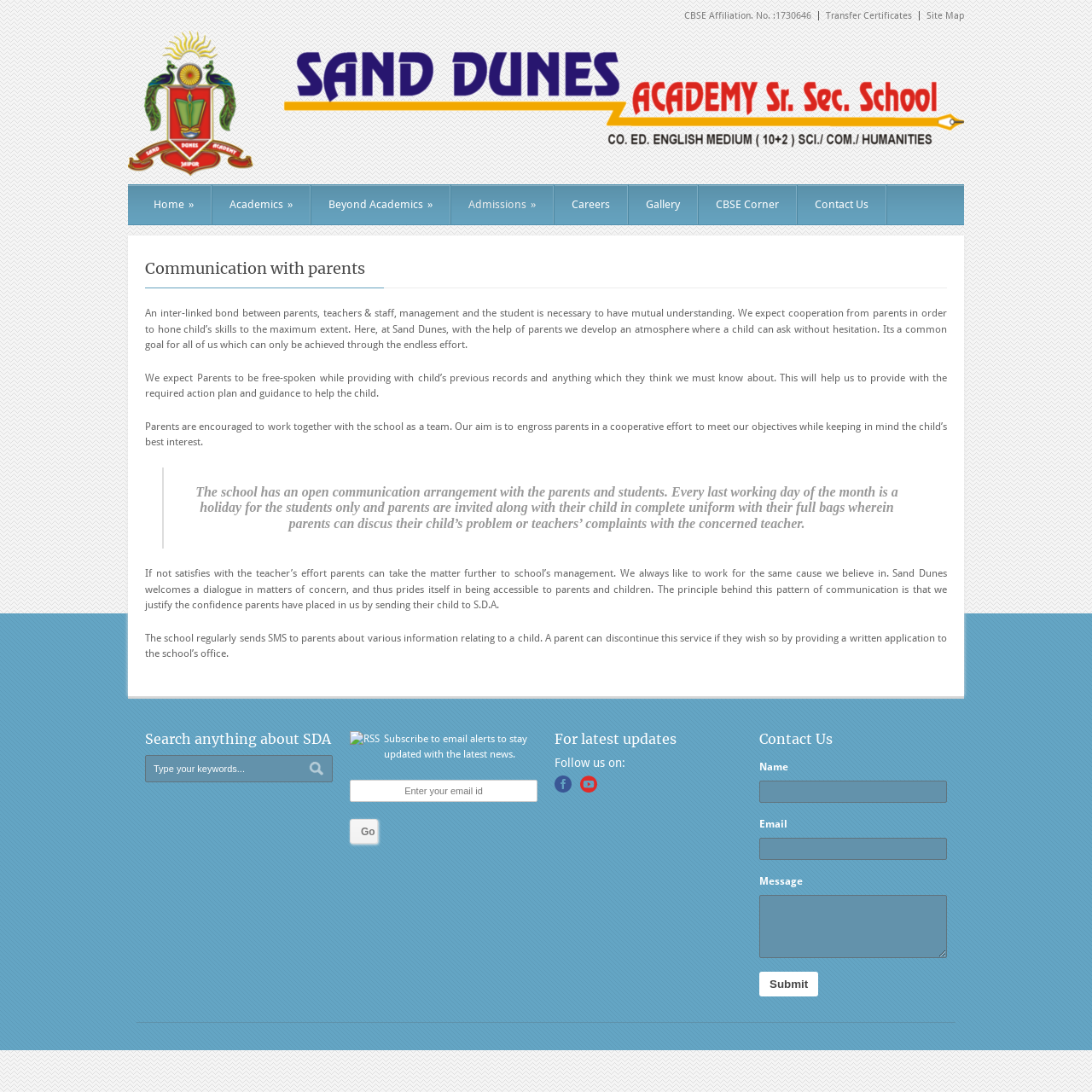Bounding box coordinates are specified in the format (top-left x, top-left y, bottom-right x, bottom-right y). All values are floating point numbers bounded between 0 and 1. Please provide the bounding box coordinate of the region this sentence describes: CBSE Affiliation. No. :1730646

[0.627, 0.01, 0.75, 0.019]